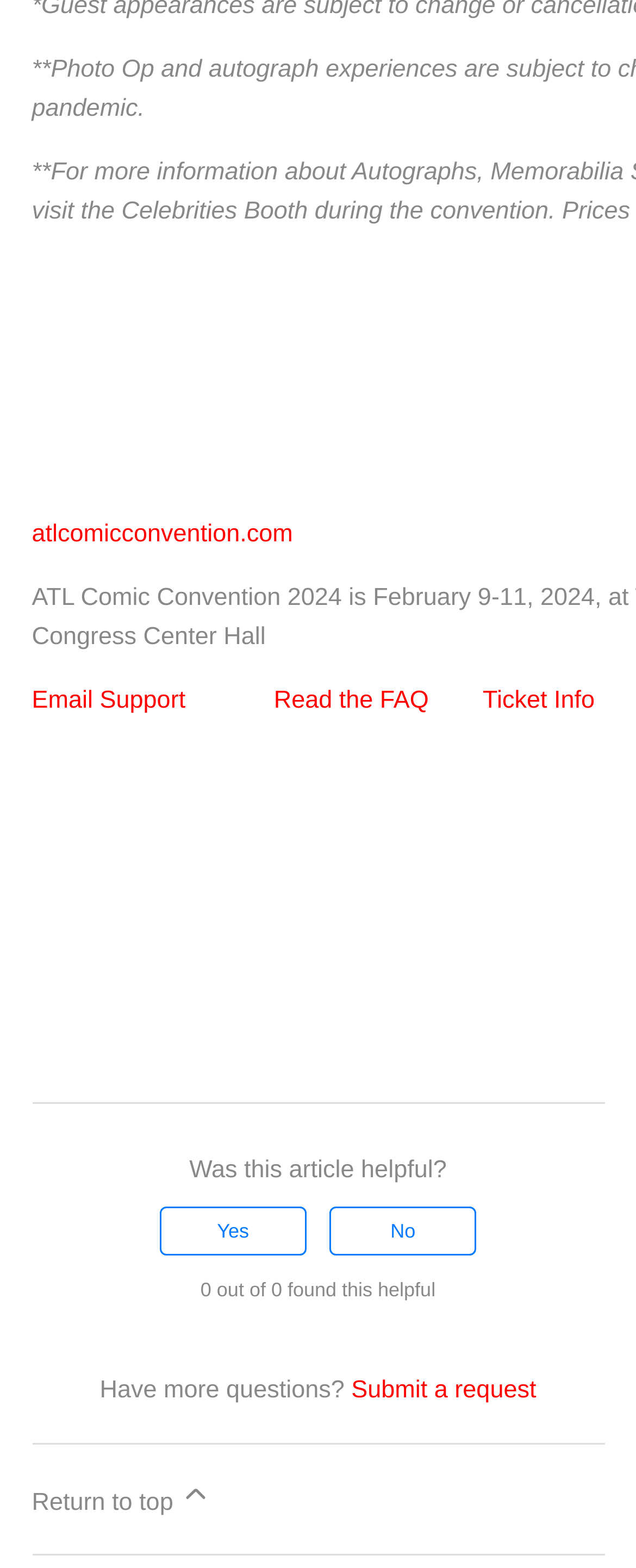Determine the bounding box coordinates for the element that should be clicked to follow this instruction: "Get Ticket Info". The coordinates should be given as four float numbers between 0 and 1, in the format [left, top, right, bottom].

[0.759, 0.438, 0.935, 0.456]